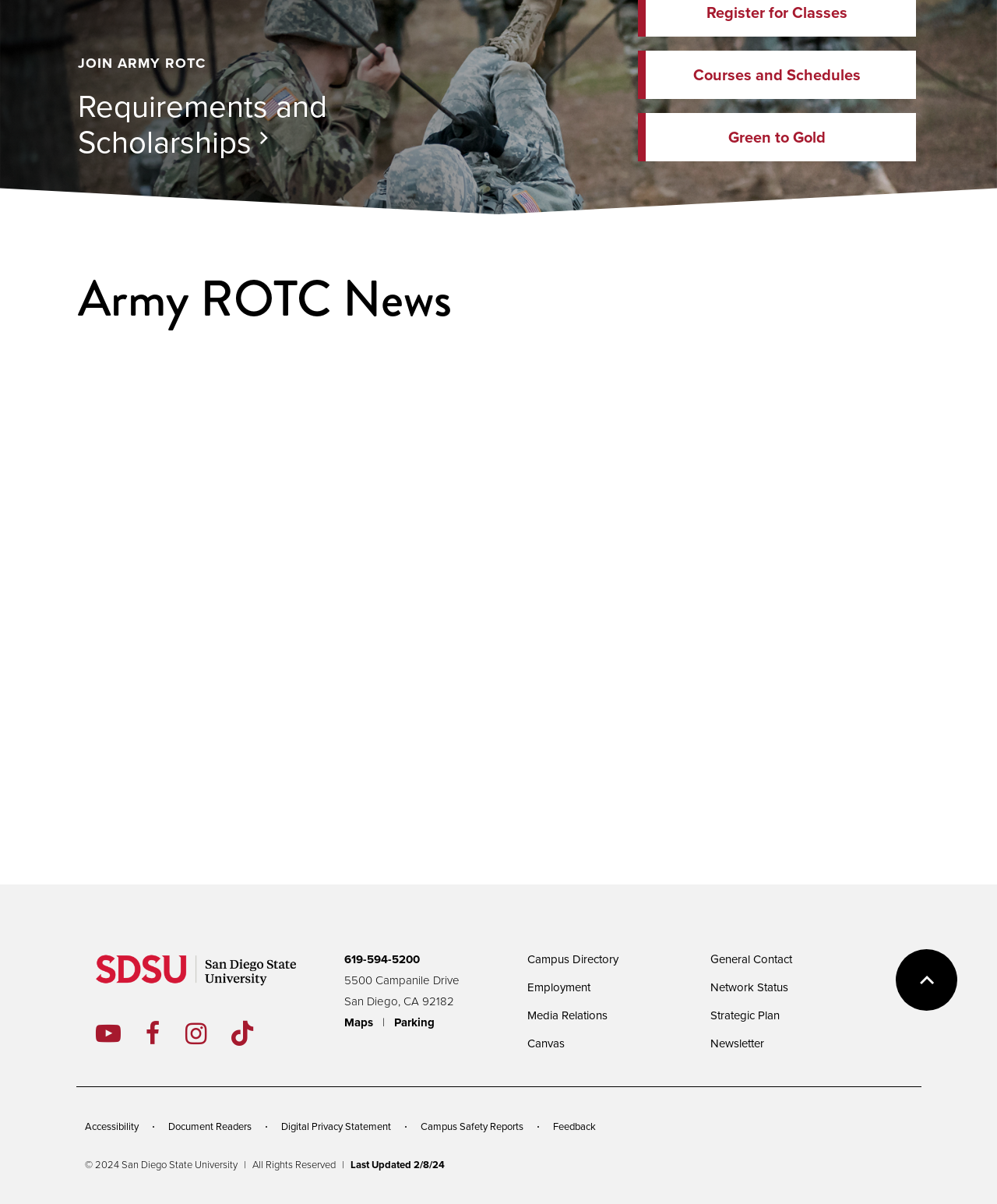Please analyze the image and provide a thorough answer to the question:
How many social media links are there?

I counted the social media links at the bottom of the webpage, which are youtube, facebook, instagram, tiktok, and found that there are 5 in total.